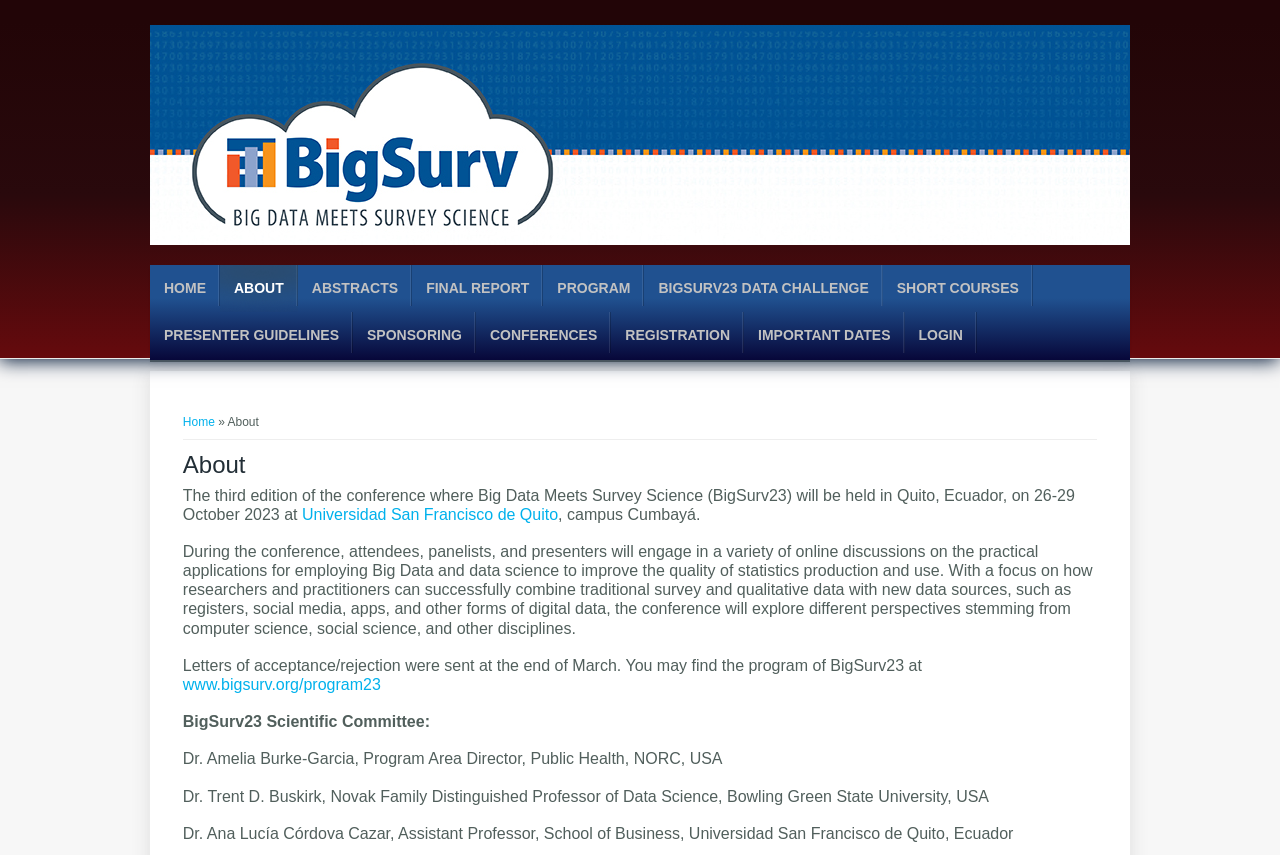Please identify the bounding box coordinates of the area that needs to be clicked to follow this instruction: "register for the conference".

[0.478, 0.365, 0.581, 0.421]